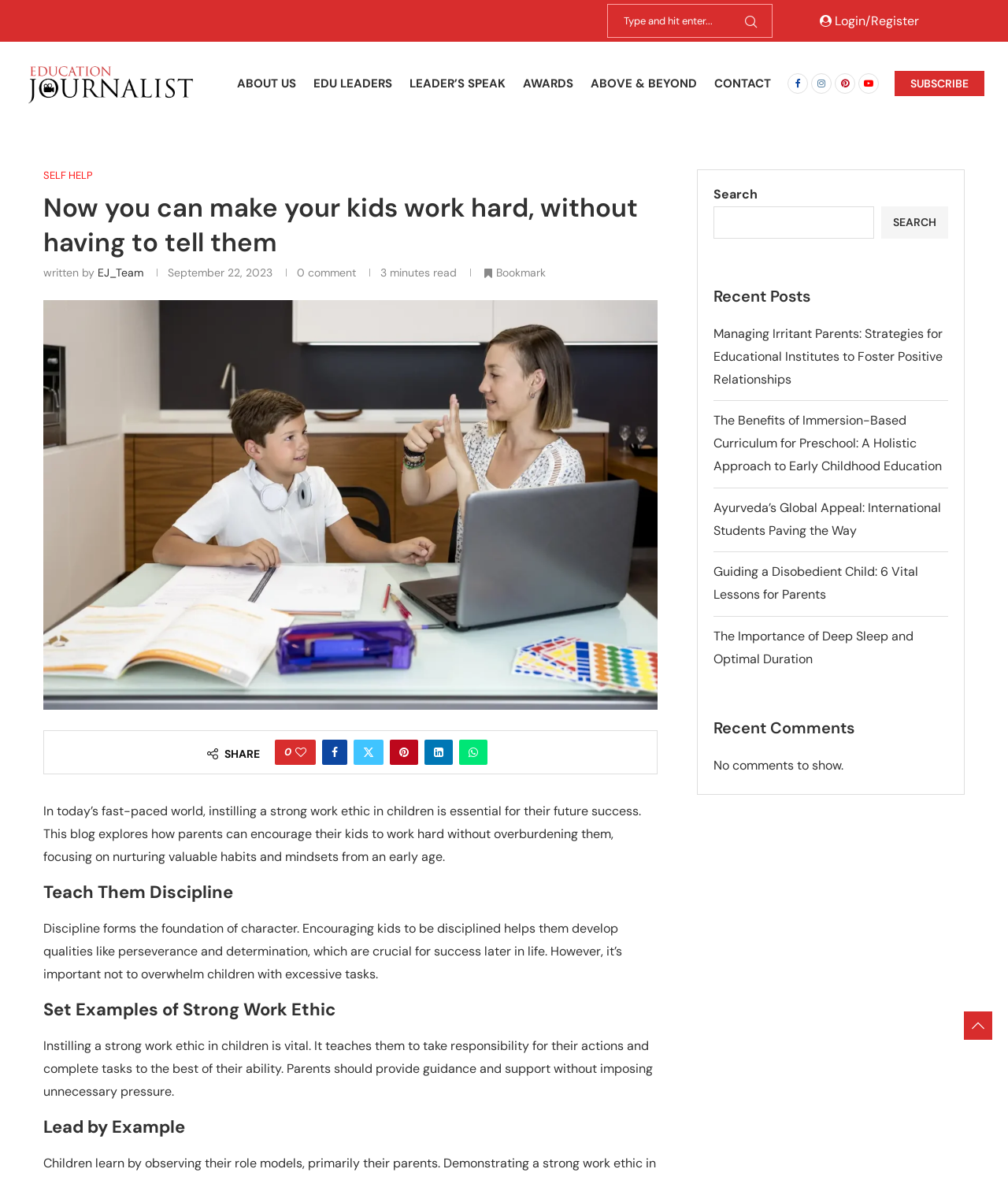Locate the UI element that matches the description aria-label="Instagram" in the webpage screenshot. Return the bounding box coordinates in the format (top-left x, top-left y, bottom-right x, bottom-right y), with values ranging from 0 to 1.

[0.805, 0.062, 0.825, 0.08]